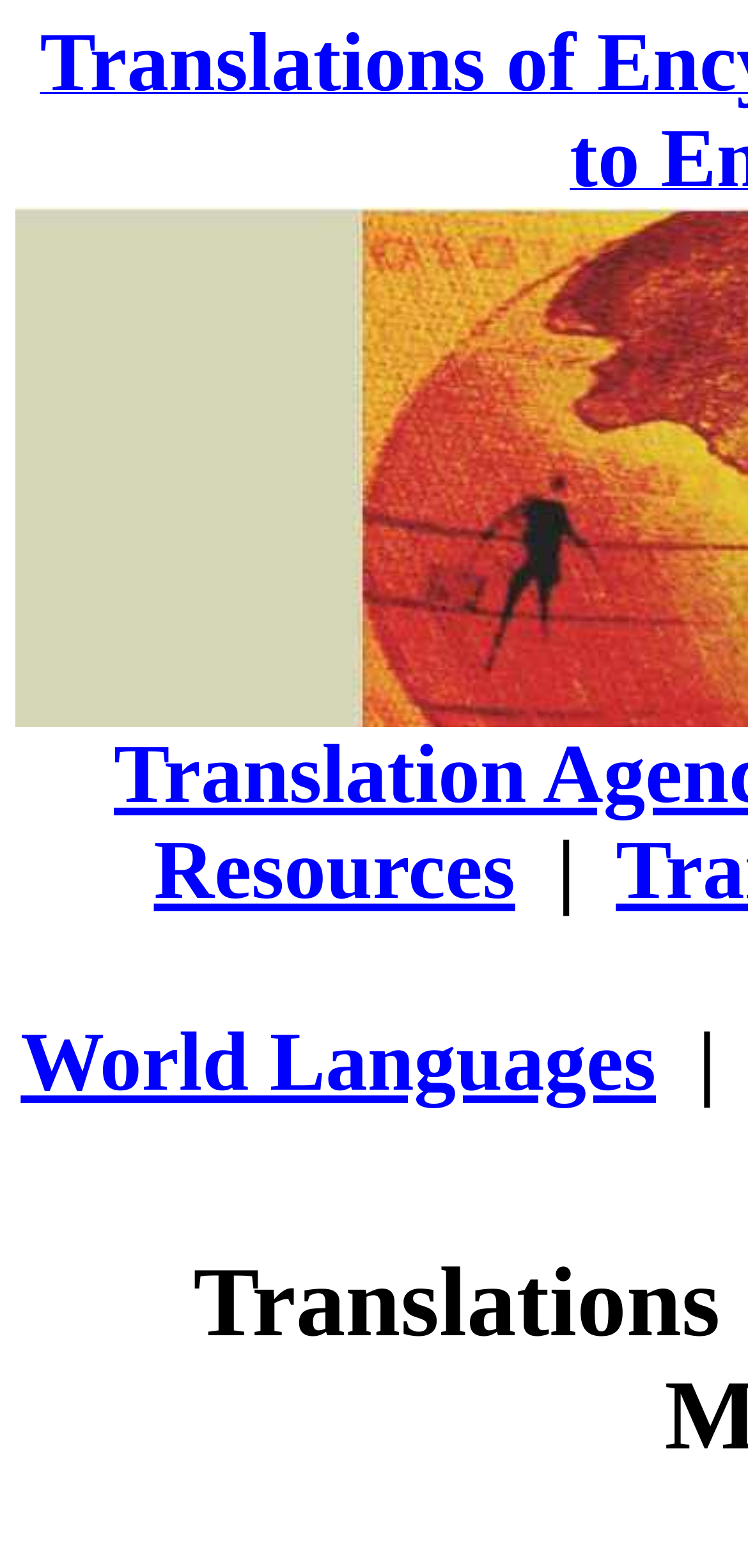Find and generate the main title of the webpage.

Translations of Encyclopedia about Mathematics